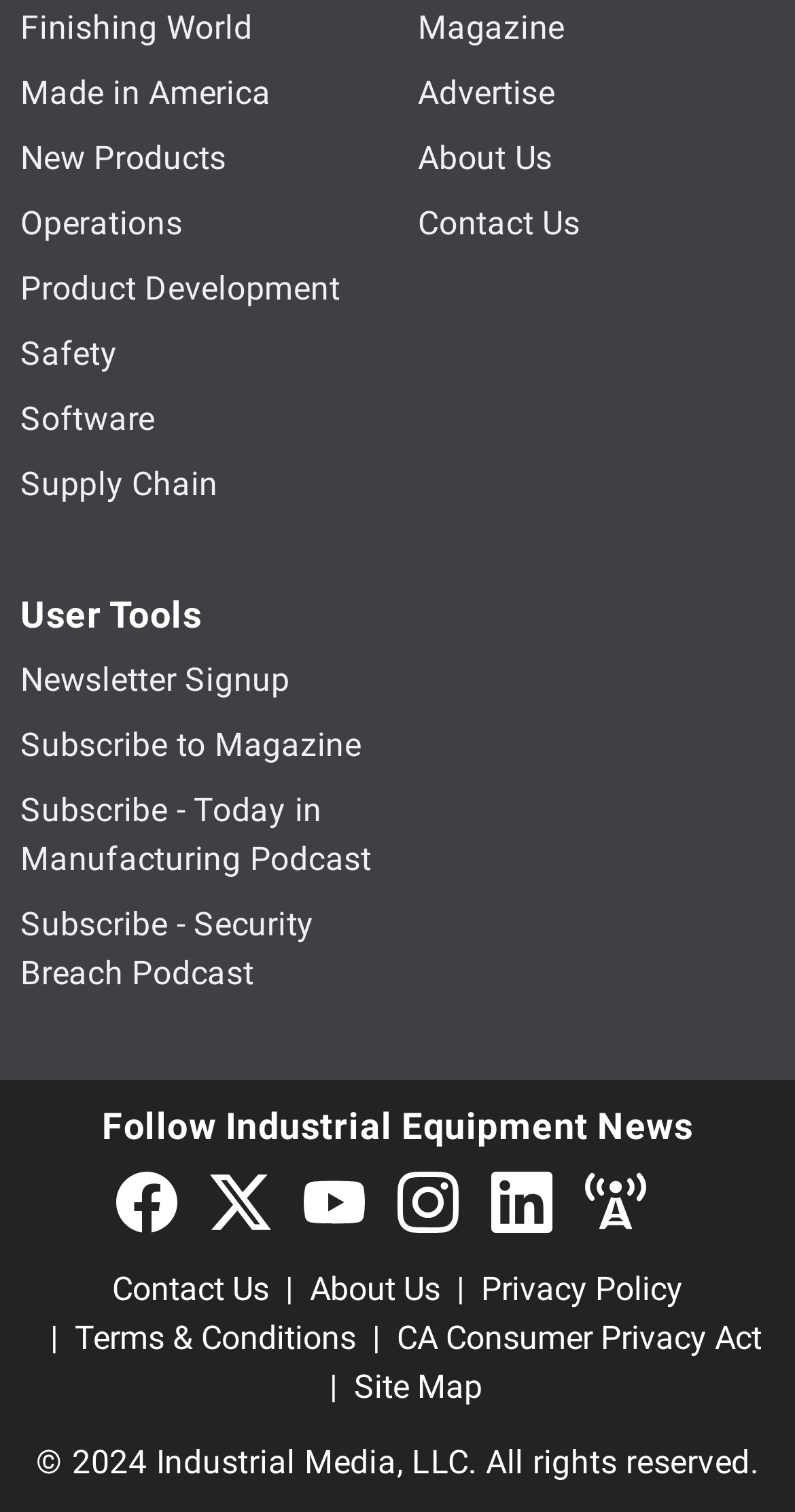Calculate the bounding box coordinates of the UI element given the description: "Twitter X icon".

[0.264, 0.773, 0.341, 0.815]